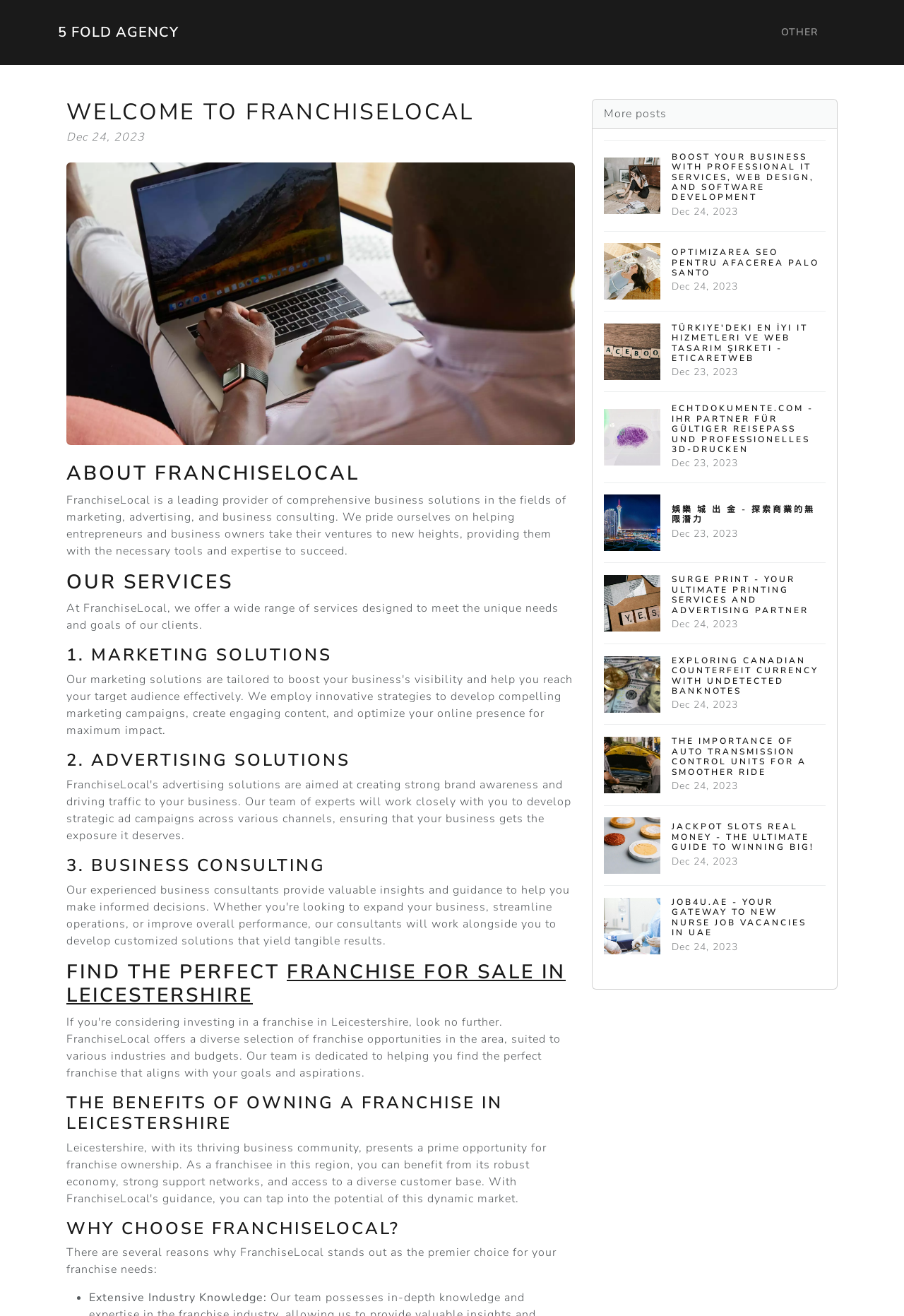Please specify the bounding box coordinates for the clickable region that will help you carry out the instruction: "Learn about 'THE BENEFITS OF OWNING A FRANCHISE IN LEICESTERSHIRE'".

[0.073, 0.83, 0.636, 0.861]